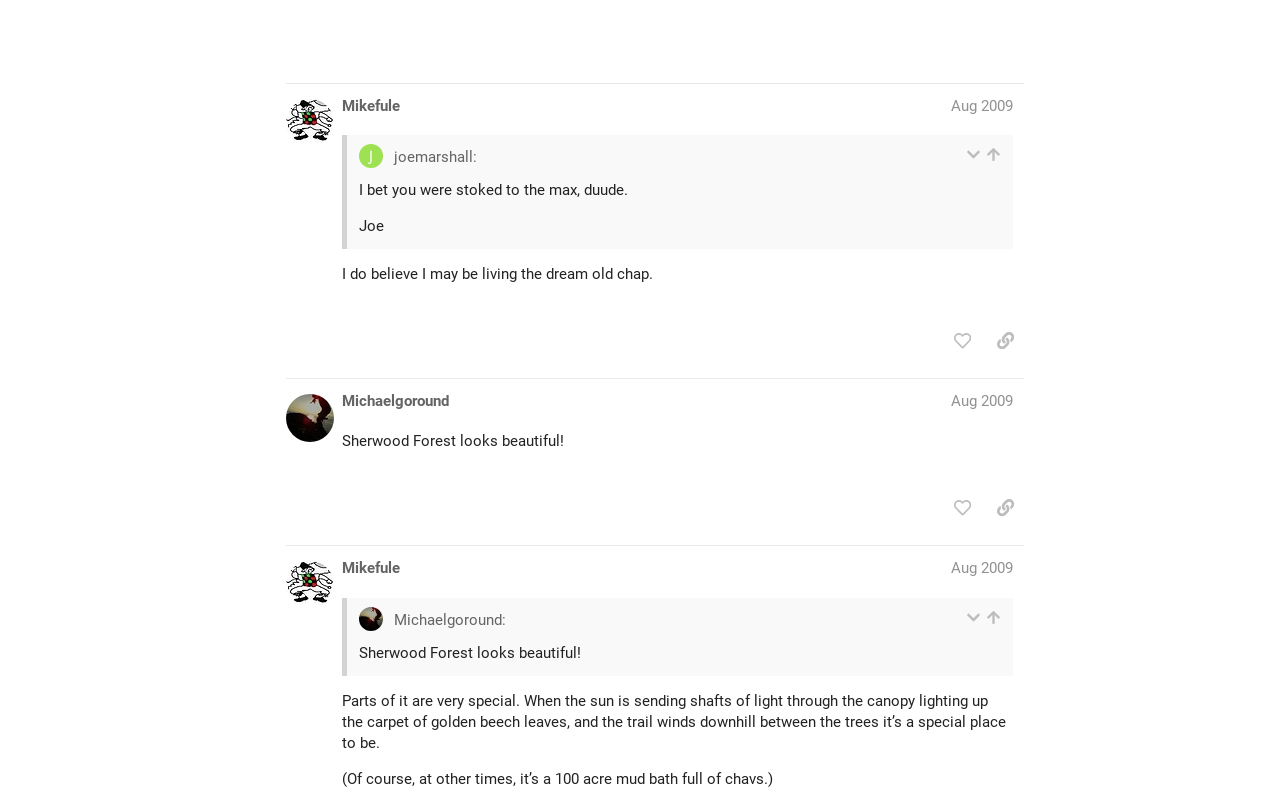How many replies are there in this topic?
Please provide a comprehensive answer based on the contents of the image.

I found the answer by looking at the text '1588 / 9830' on the webpage, which likely indicates the number of replies in the current topic.